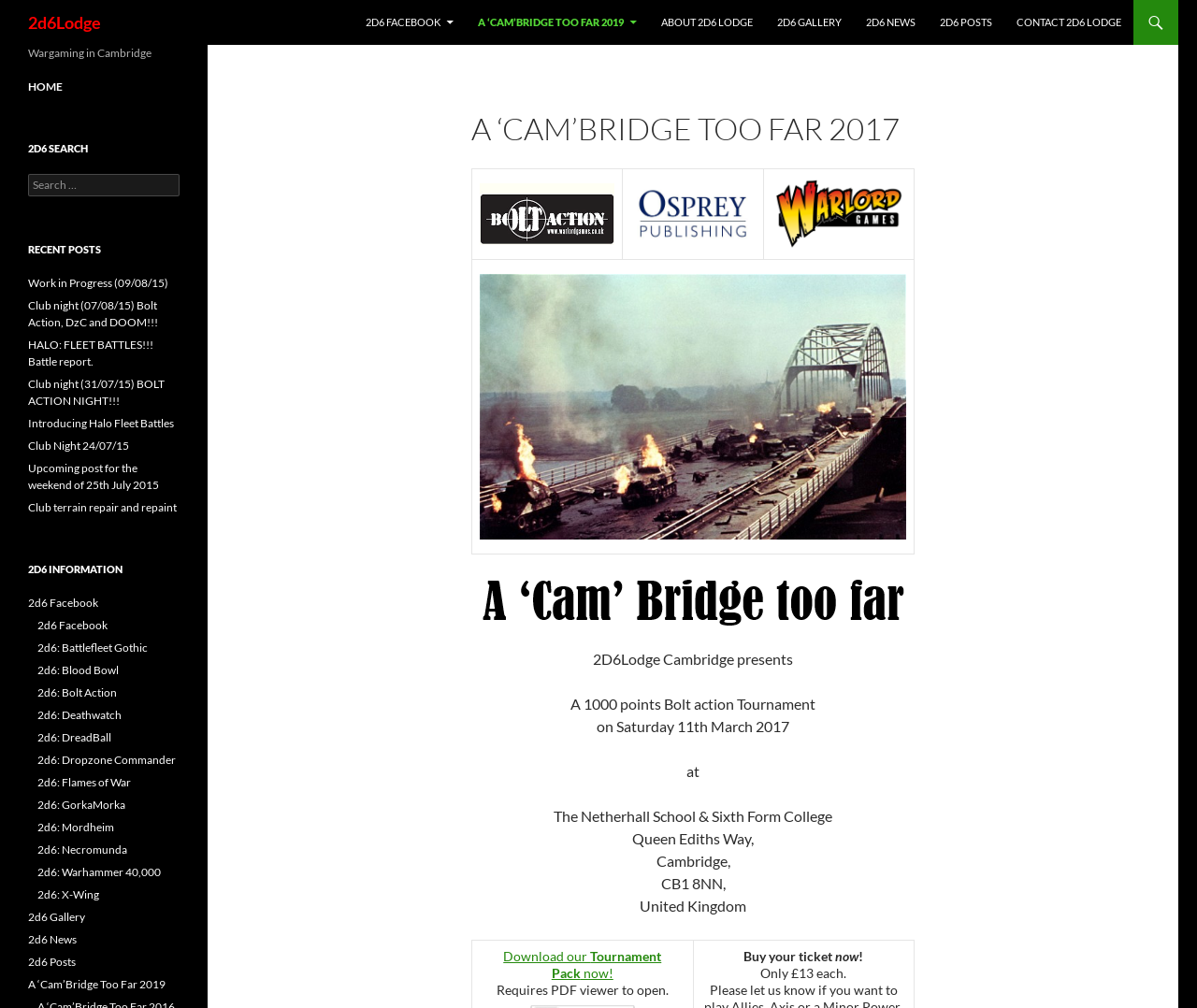Please identify the bounding box coordinates of the clickable area that will fulfill the following instruction: "Search for something in the search box". The coordinates should be in the format of four float numbers between 0 and 1, i.e., [left, top, right, bottom].

[0.023, 0.173, 0.15, 0.195]